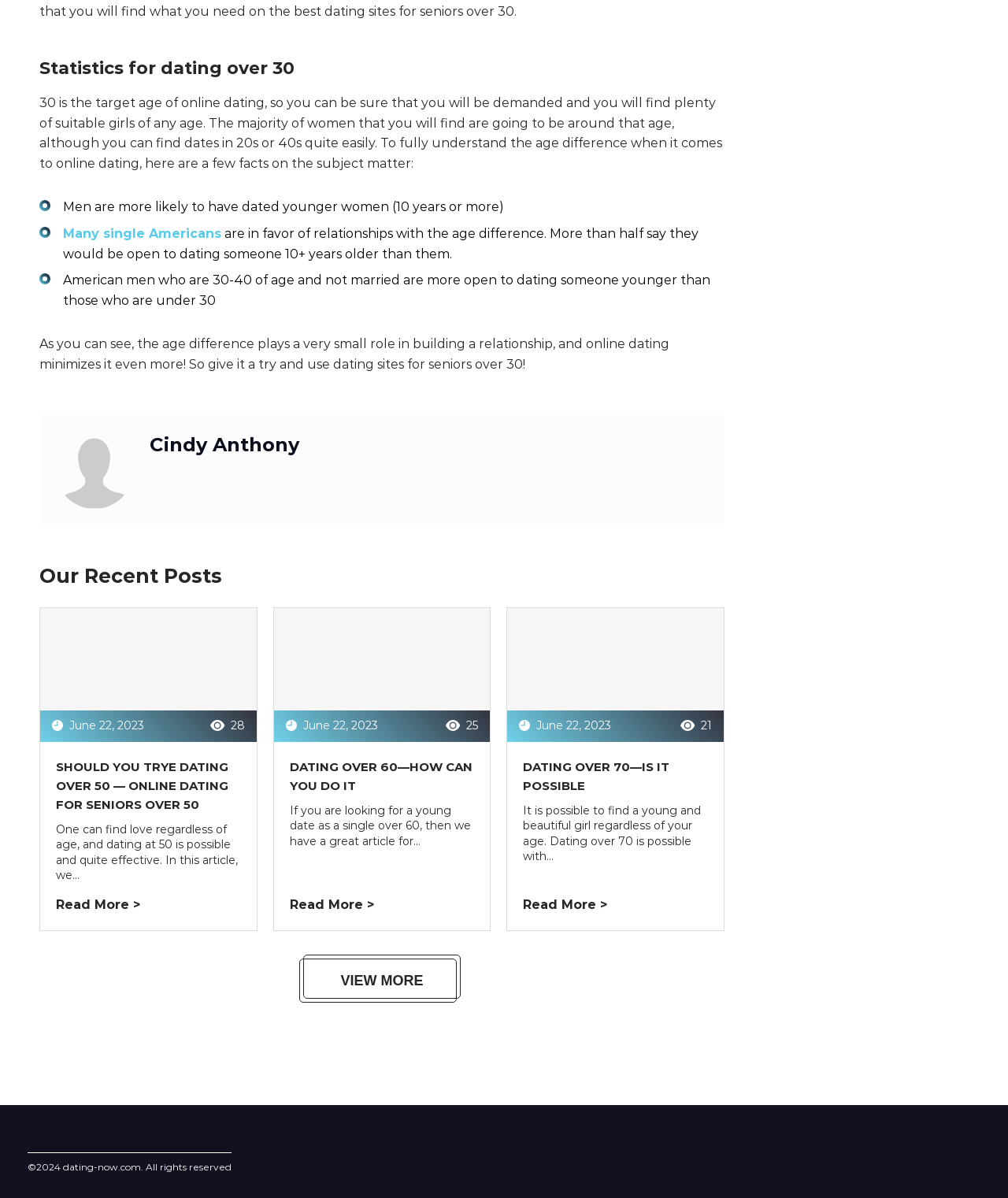Please identify the bounding box coordinates of the region to click in order to complete the given instruction: "Click the link to read more about dating over 50". The coordinates should be four float numbers between 0 and 1, i.e., [left, top, right, bottom].

[0.04, 0.507, 0.254, 0.619]